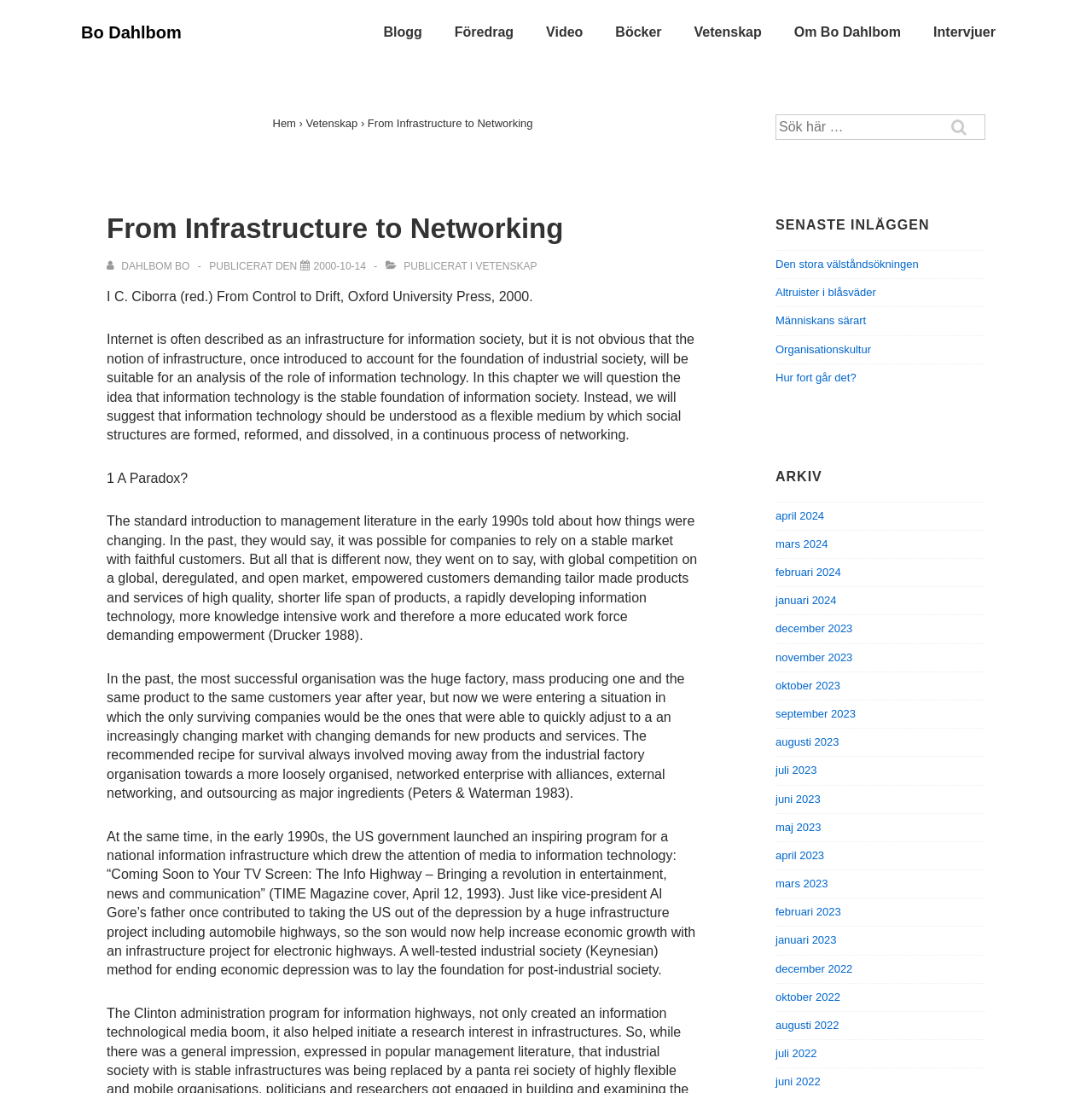Extract the heading text from the webpage.

From Infrastructure to Networking